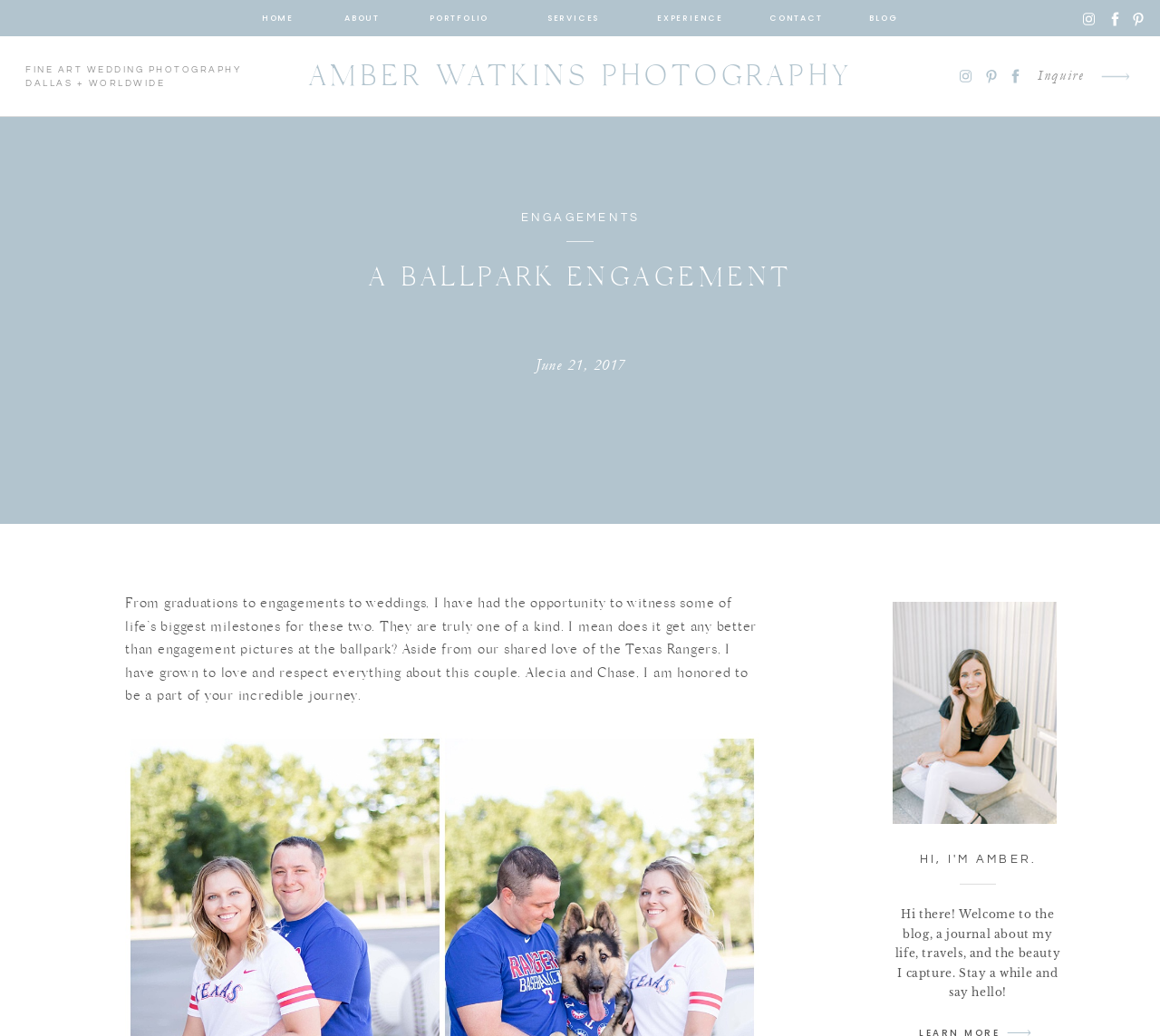Please determine the bounding box coordinates of the element to click on in order to accomplish the following task: "read the blog". Ensure the coordinates are four float numbers ranging from 0 to 1, i.e., [left, top, right, bottom].

[0.748, 0.01, 0.776, 0.026]